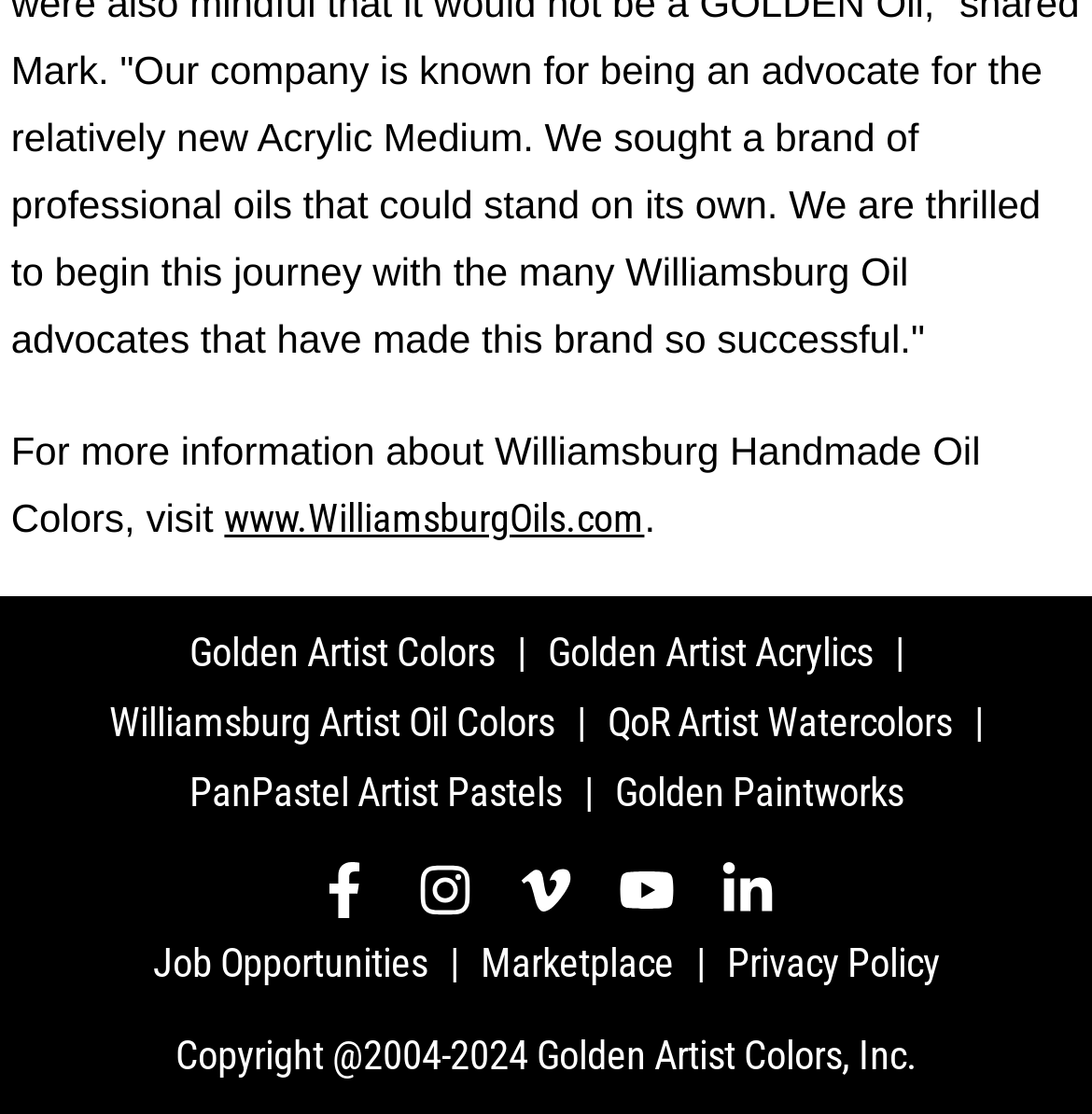Using the description "Williamsburg Artist Oil Colors", locate and provide the bounding box of the UI element.

[0.1, 0.629, 0.536, 0.672]